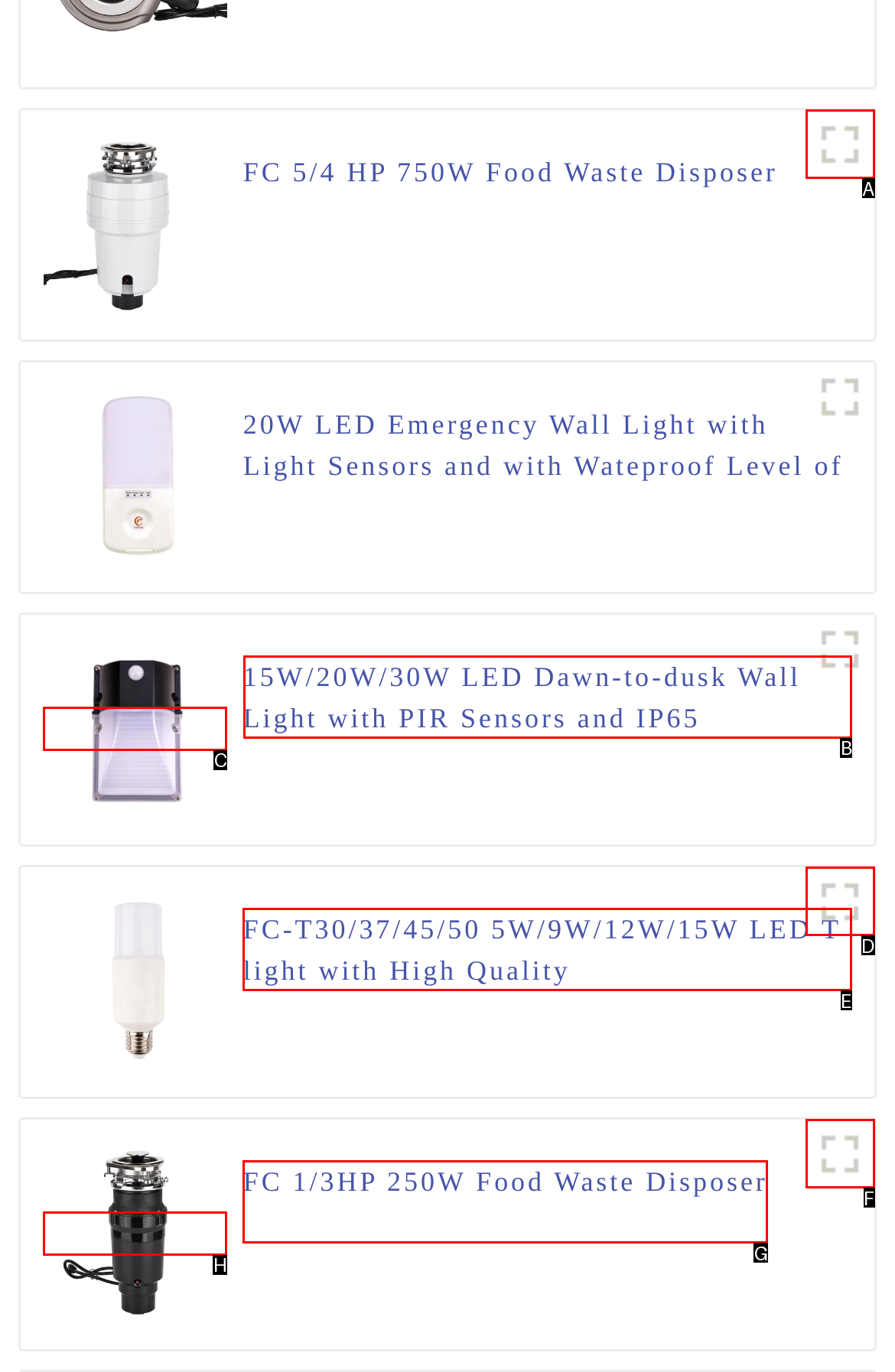For the task: Open the primary menu, tell me the letter of the option you should click. Answer with the letter alone.

None